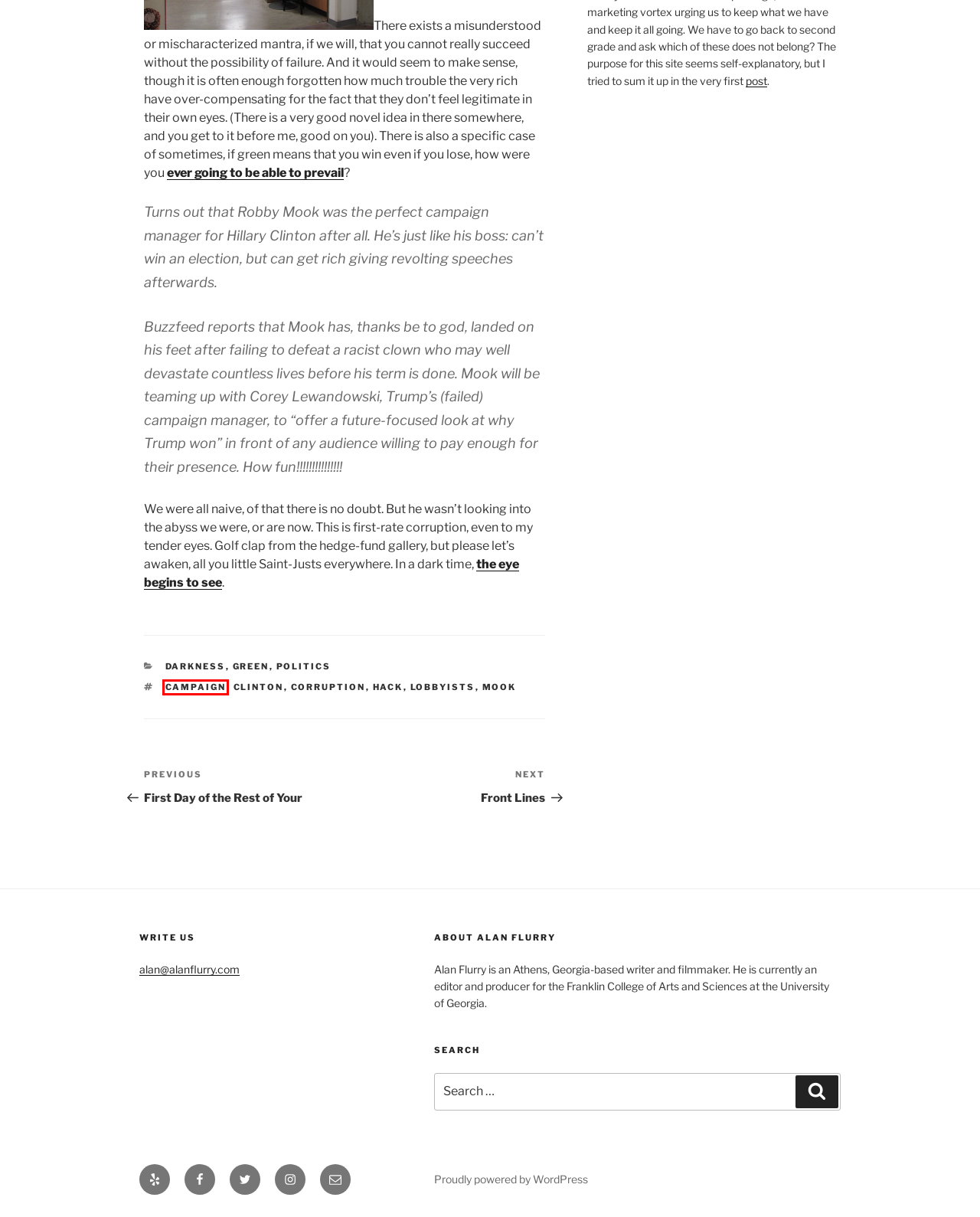Provided is a screenshot of a webpage with a red bounding box around an element. Select the most accurate webpage description for the page that appears after clicking the highlighted element. Here are the candidates:
A. Blog Tool, Publishing Platform, and CMS – WordPress.org
B. corruption – Alan Flurry
C. Mook – Alan Flurry
D. campaign – Alan Flurry
E. hack – Alan Flurry
F. First Day of the Rest of Your – Alan Flurry
G. Green – Alan Flurry
H. Clinton – Alan Flurry

D